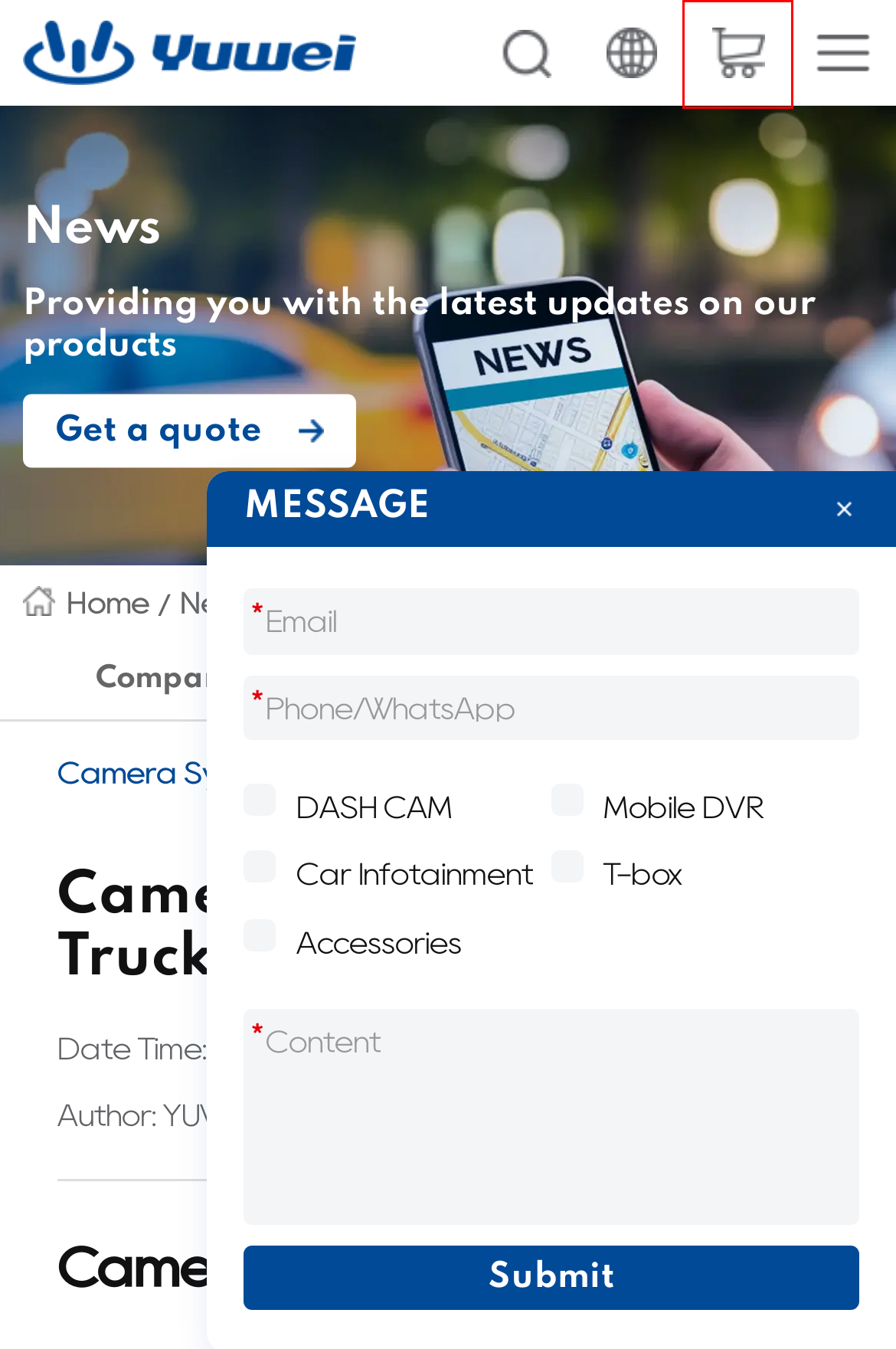You have been given a screenshot of a webpage with a red bounding box around a UI element. Select the most appropriate webpage description for the new webpage that appears after clicking the element within the red bounding box. The choices are:
A. Clothing label maker | Wholesale Hang Tags|LIJIE Custom
B. PTZ Camera – VIKYLIN – Pan Tilt Zoom Camera Systems
C. Fleet Dash Cam with GPS | Mobile DVR | Manufacturer Yuwei
D. Contact Dash cam Store China Yuwei Email, Phone and Address
E. IP Cameras – VIKYLIN – IP Security Camera
F. What is a Mobile NVR? | MNVR Manufacturer & Supplier China
G. نظام كاميرا الحافلة المدرسية | إدارة تتبع نظام تحديد المواقع Yuwei
H. ISO 10993 Medical Device Biocompatibility Testing | JJR LAB_JJR LAB

C